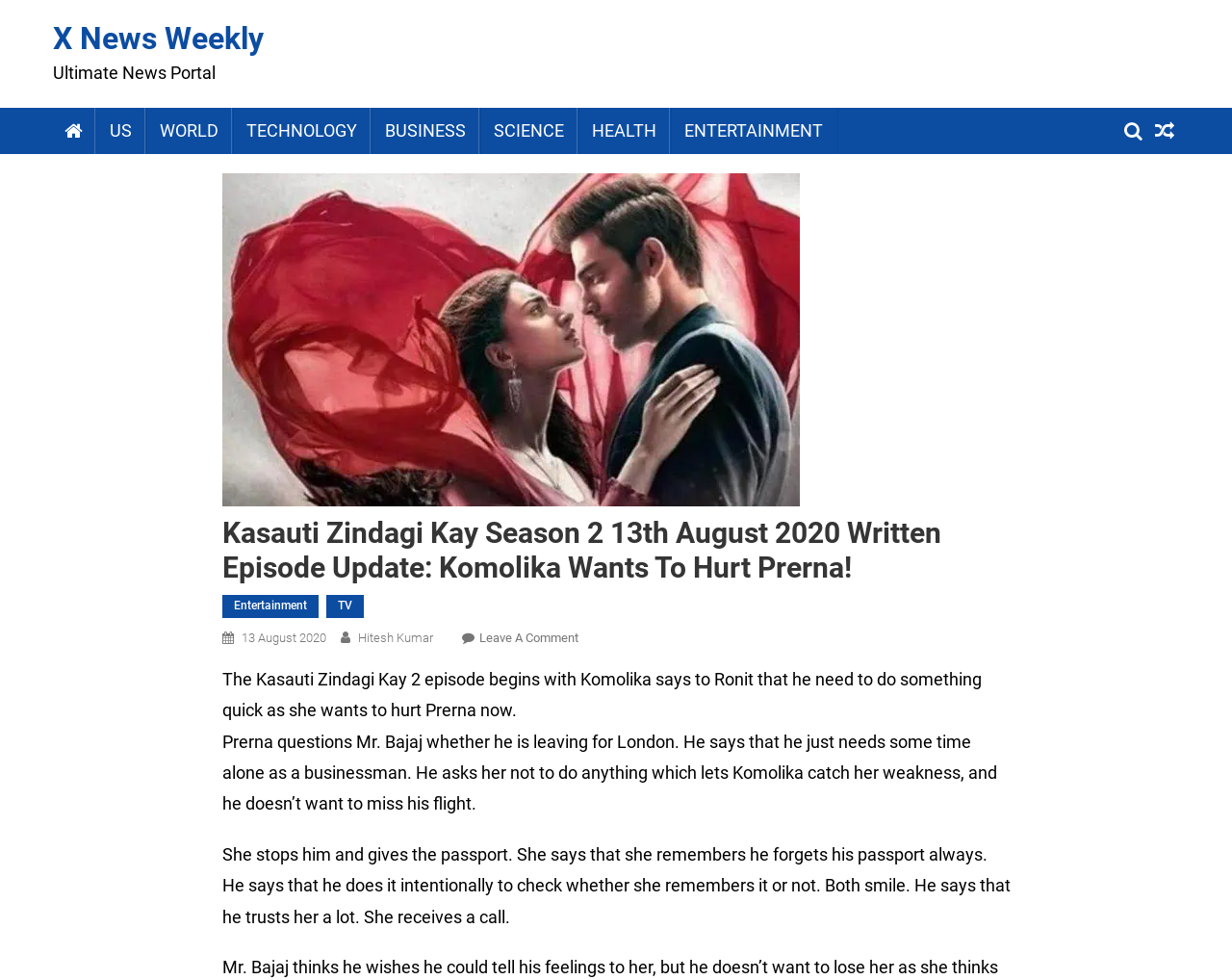What is the date of the written episode update?
Utilize the information in the image to give a detailed answer to the question.

I found the answer by looking at the link on the webpage, which mentions '13 August 2020'.